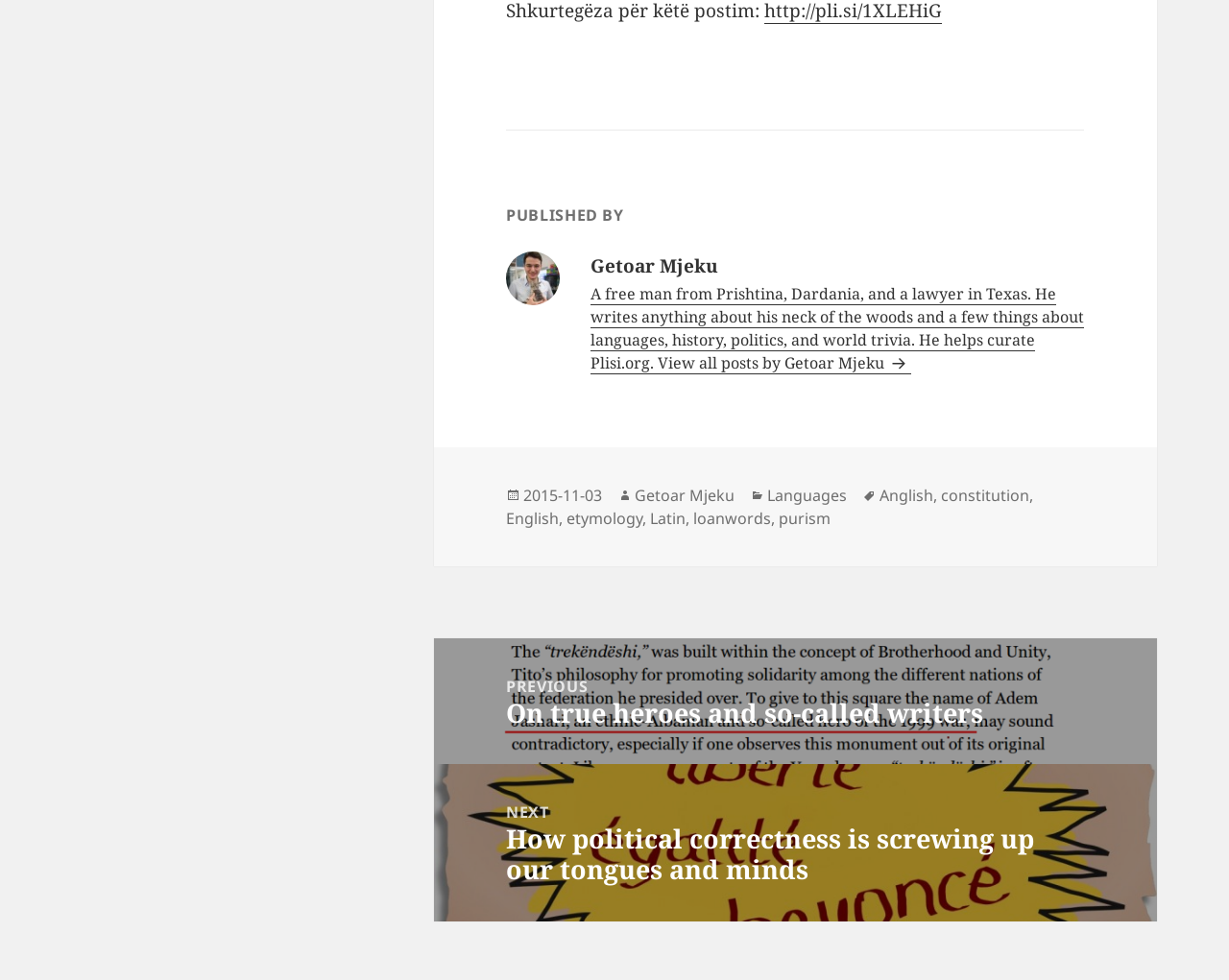Highlight the bounding box coordinates of the element that should be clicked to carry out the following instruction: "Follow Americanuck Radio on Twitter". The coordinates must be given as four float numbers ranging from 0 to 1, i.e., [left, top, right, bottom].

None